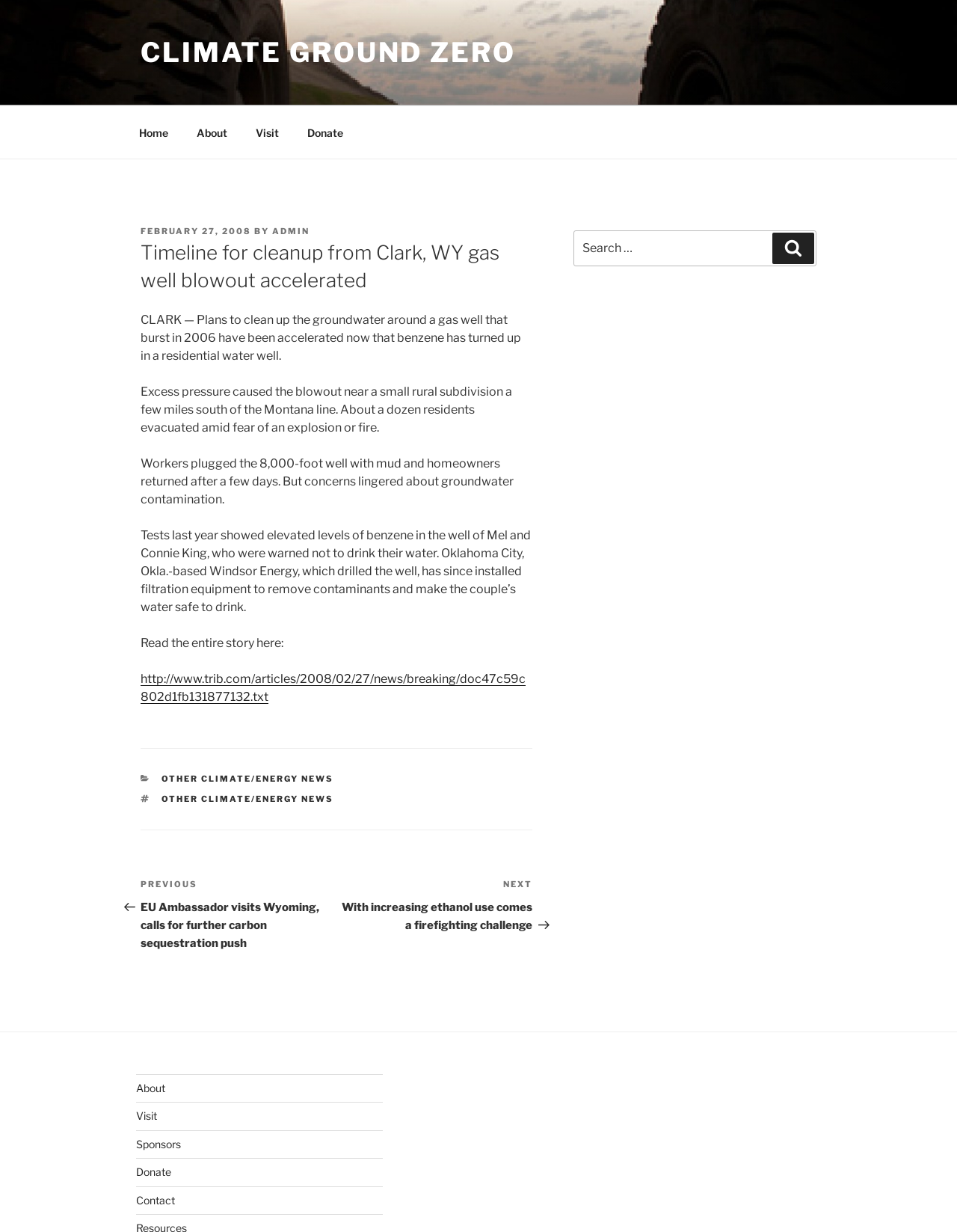Identify the bounding box coordinates of the specific part of the webpage to click to complete this instruction: "Visit the previous post".

[0.147, 0.713, 0.352, 0.771]